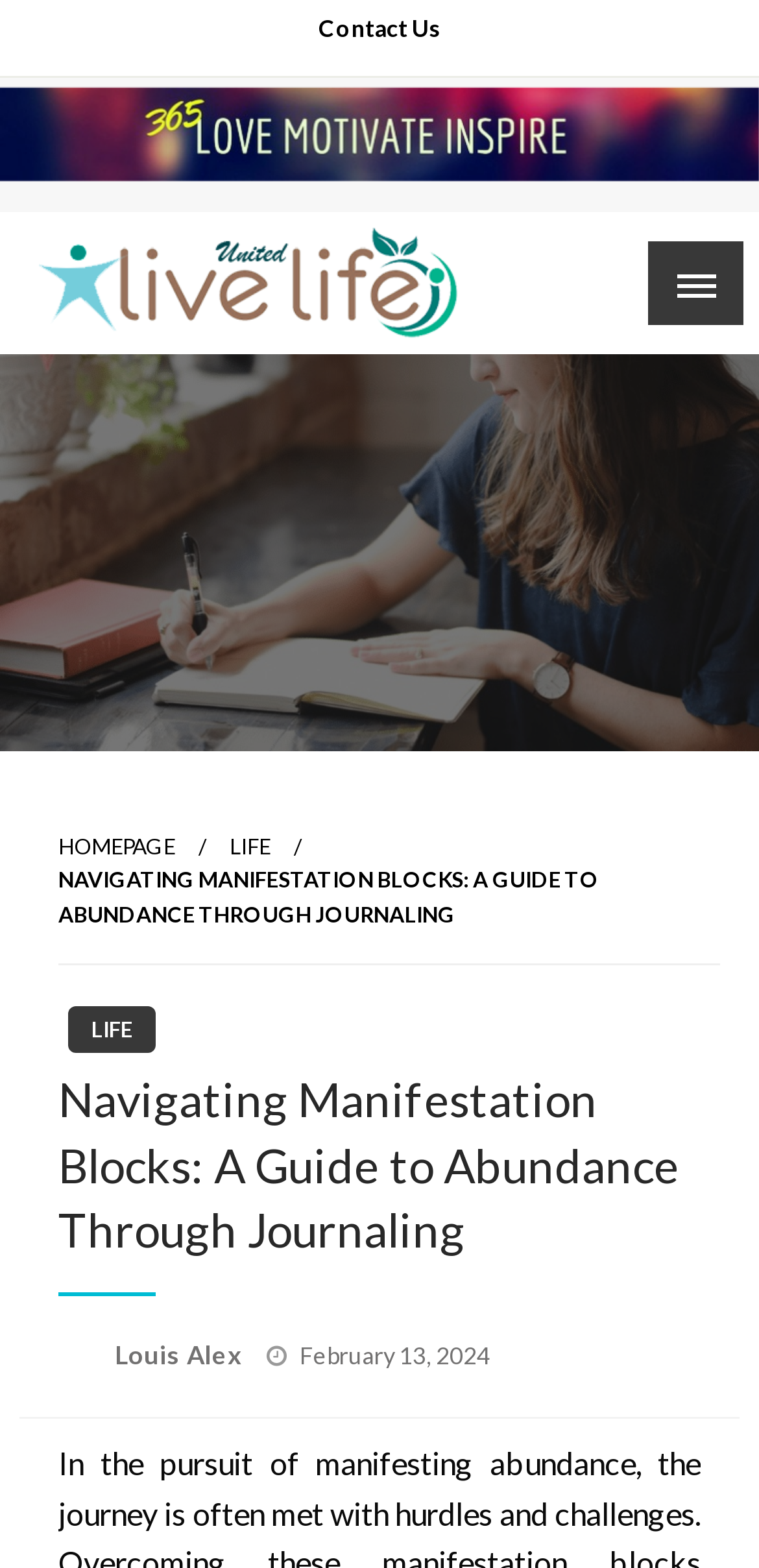Provide a thorough description of the webpage you see.

The webpage appears to be a blog post or article titled "Navigating Manifestation Blocks: A Guide to Abundance Through Journaling" on a website called "Live Life United". At the top of the page, there is a navigation menu with links to "Contact Us", "HOMEPAGE", "LIFE", and other sections. Below the navigation menu, there is a logo or icon for "Live Life United" accompanied by a heading with the same text.

The main content of the page is divided into two sections. On the left side, there is a sidebar with links to various categories, including "LIFE" and a link to the author's name, "Louis Alex". On the right side, there is a large heading that repeats the title of the article, "Navigating Manifestation Blocks: A Guide to Abundance Through Journaling". Below the heading, there is a publication date, "February 13, 2024", and a brief description or introduction to the article.

There are no images directly related to the article's content, but there is a small icon or button in the top-right corner of the page that appears to be a menu control for a mobile menu. Overall, the layout is organized, with clear headings and concise text, making it easy to navigate and read.